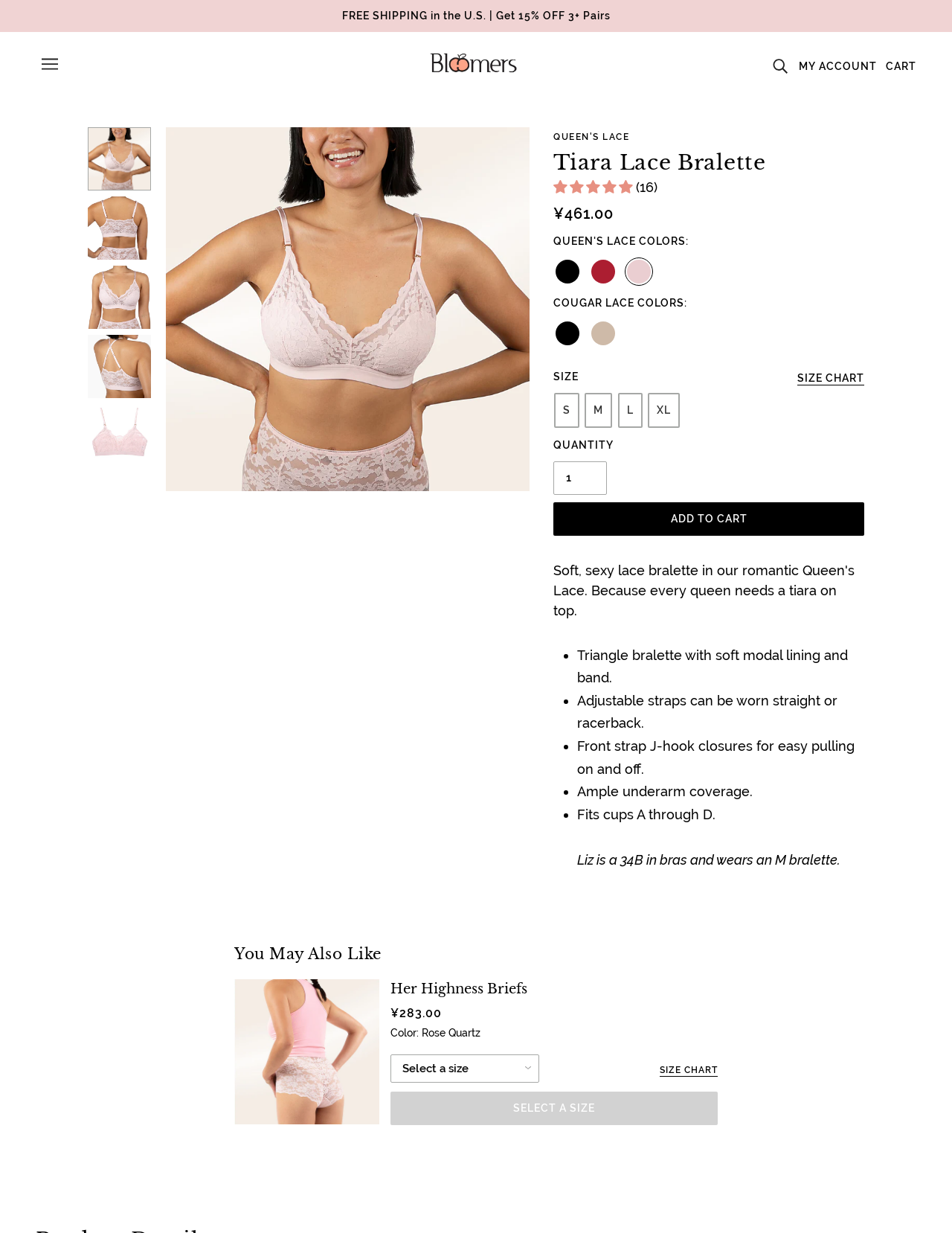Detail the features and information presented on the webpage.

This webpage is about a product, specifically a lace bralette called "Tiara Lace Bralette in Pink" from Bloomers Intimates. At the top of the page, there is a navigation menu with links to "FREE SHIPPING in the U.S. | Get 15% OFF 3+ Pairs", "Bloomers Intimates", "Search", "Account", and "Cart". Below the navigation menu, there is a heading with the product name and a rating of 4.75 stars. 

The product description is divided into sections. The first section displays the product price, ¥461.00, and provides links to different colors. Below this section, there is a list of features, including the bralette's triangle shape, soft modal lining, adjustable straps, and front strap J-hook closures. 

Further down the page, there is a section for selecting the size, with options for S, M, L, and XL, and a quantity spinner. Below this section, there is a button to "ADD TO CART". 

The page also includes a section with recommendations, titled "You May Also Like", which displays a product called "Her Highness Briefs" with its price, color, and size options.